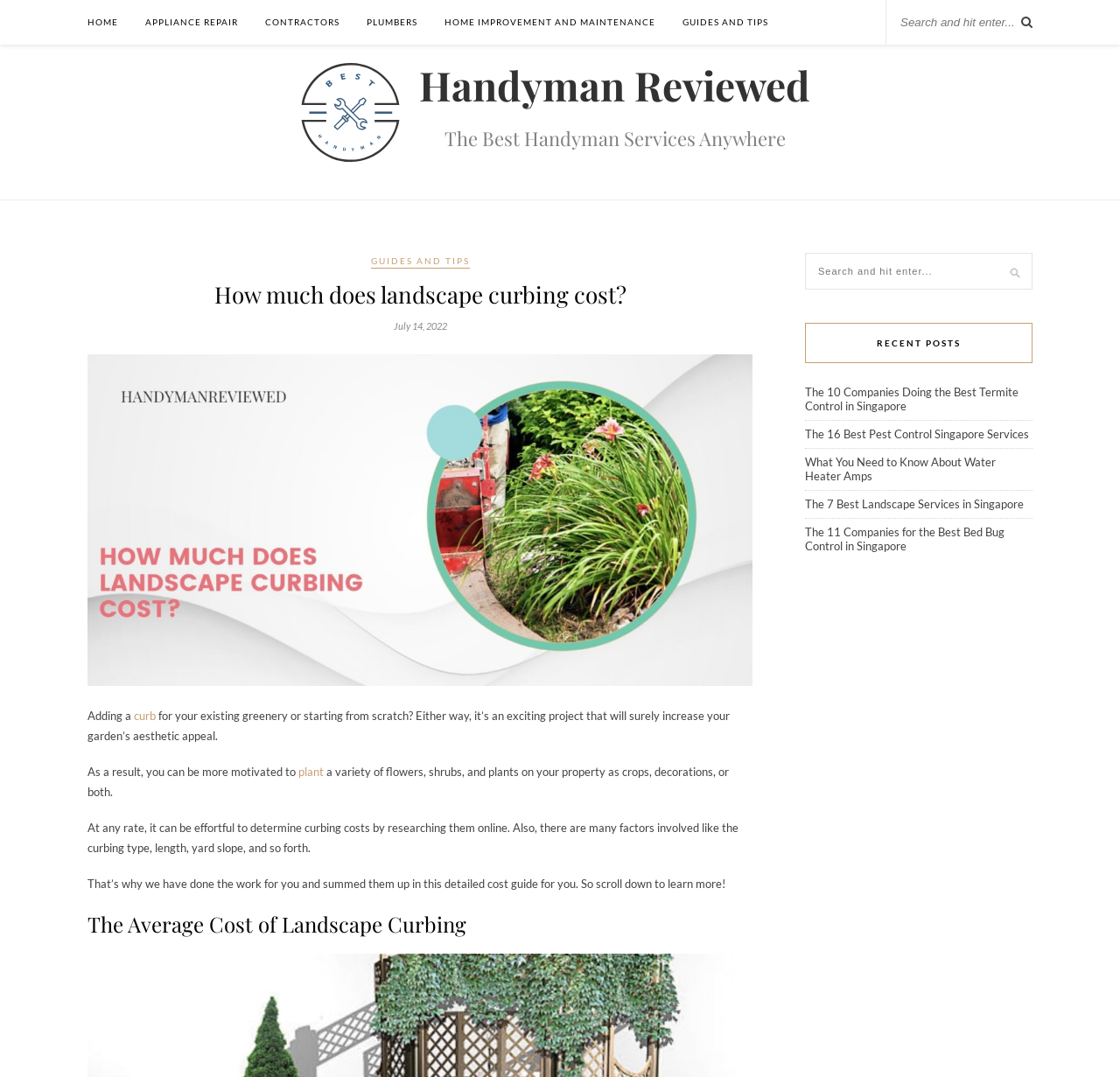Answer the question with a single word or phrase: 
How many links are there in the 'RECENT POSTS' section?

5